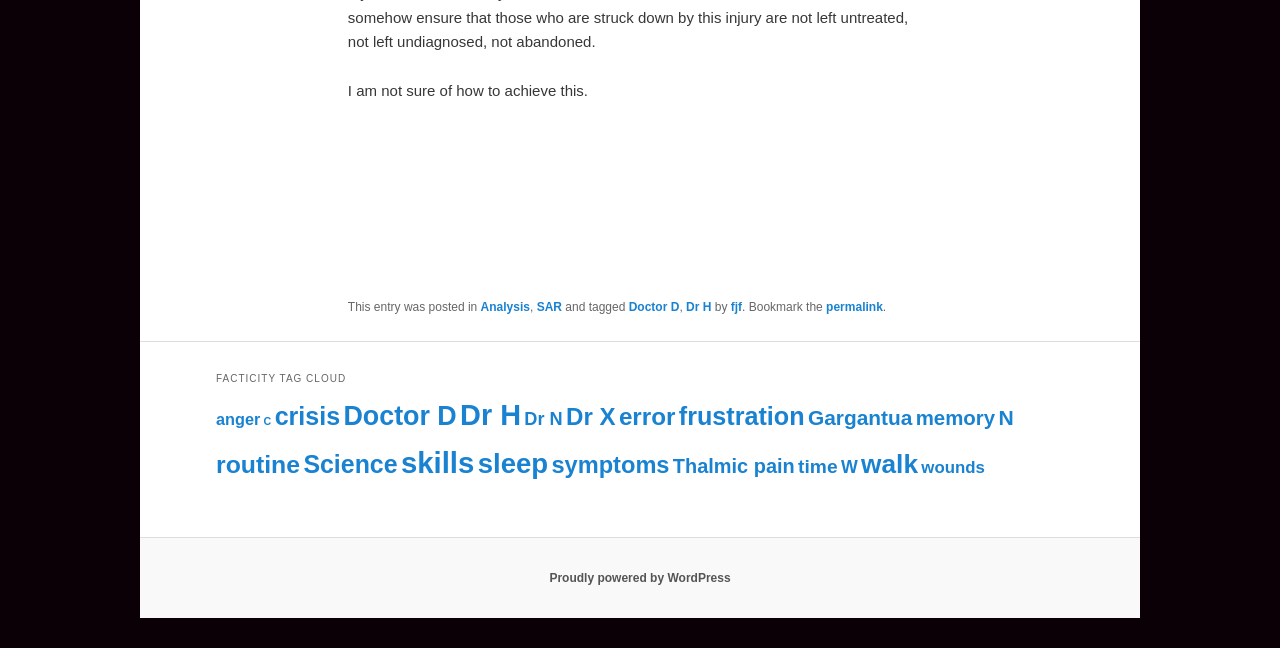How many links are in the footer?
Refer to the image and respond with a one-word or short-phrase answer.

9